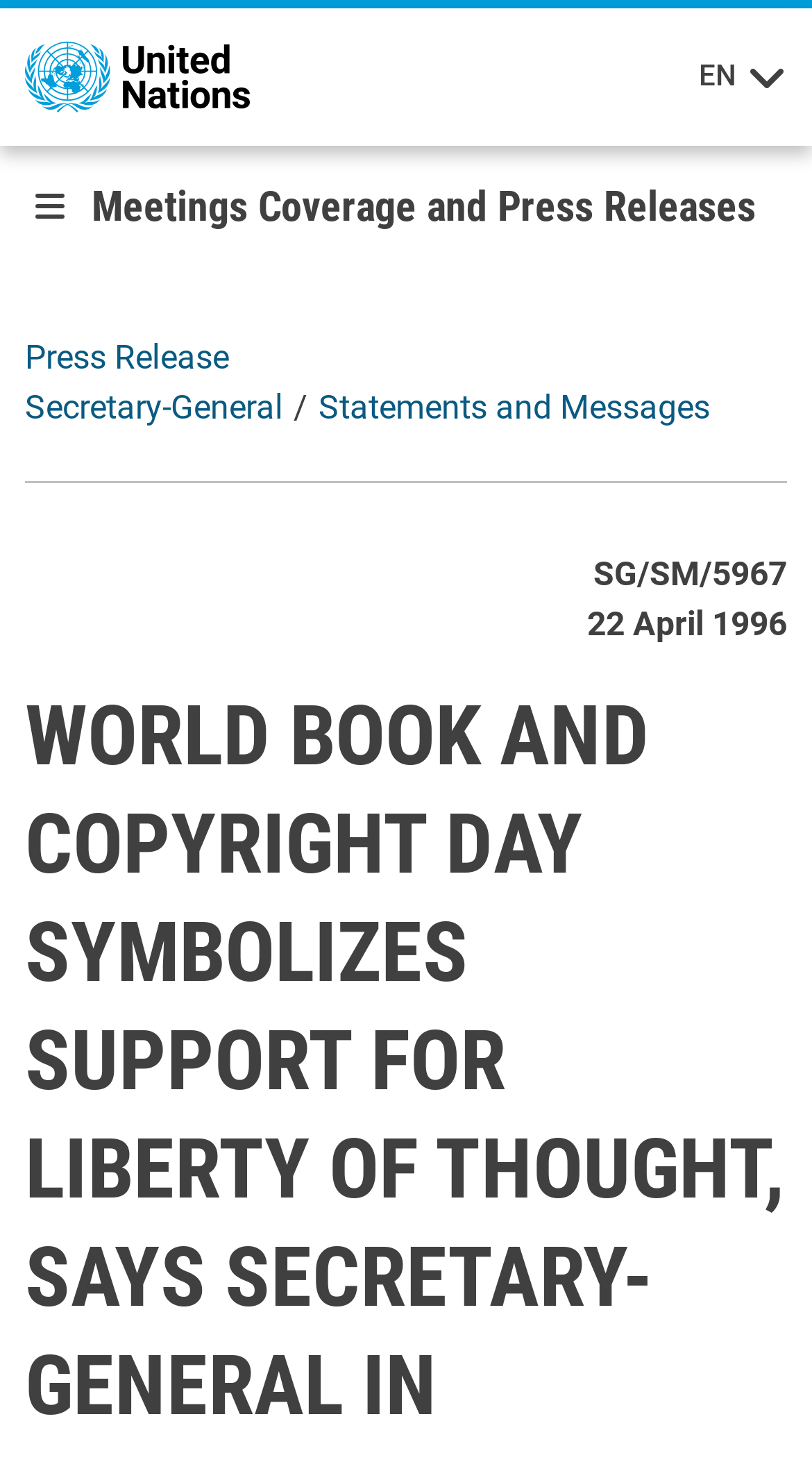Illustrate the webpage with a detailed description.

The webpage appears to be a press release from the United Nations, specifically from the Secretary-General, dated April 22, 1996. At the top left of the page, there is a link to the "United Nations" website, accompanied by a corresponding image of the UN logo. 

To the right of the UN logo, there is a button labeled "EN" with an arrow icon, which is not expanded. Below the UN logo, there is another button labeled "Toggle navigation" that controls a collapsing navigation bar.

The main content of the page is divided into sections, with a link to "Meetings Coverage and Press Releases" at the top. This section contains several links, including "Press Release", "Secretary-General", and "Statements and Messages". 

Below these links, there is a static text element displaying the code "SG/SM/5967". Next to this code, there is a time element showing the date "22 April 1996".